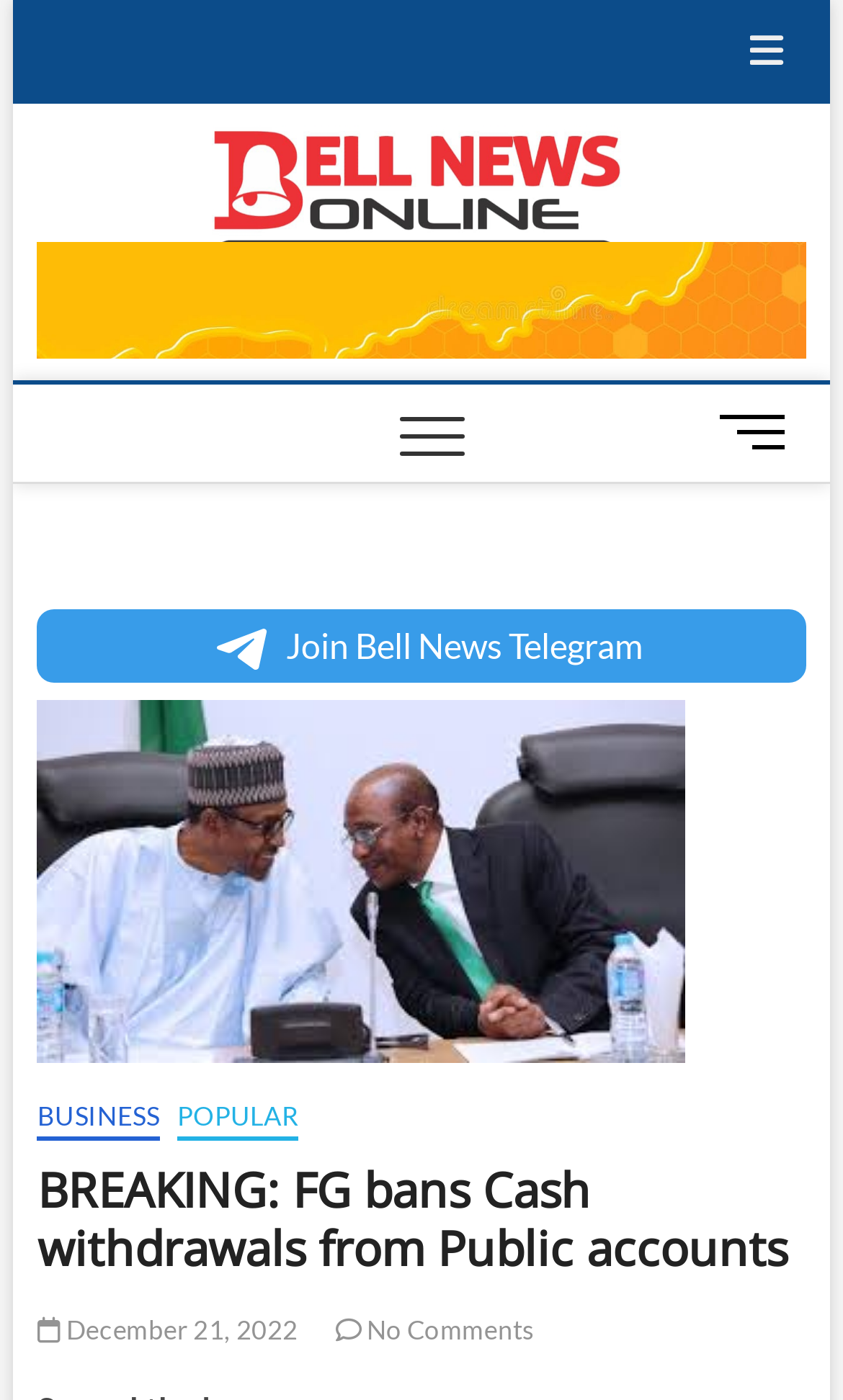Provide the bounding box coordinates for the UI element described in this sentence: "parent_node: Bell News". The coordinates should be four float values between 0 and 1, i.e., [left, top, right, bottom].

[0.218, 0.095, 0.782, 0.123]